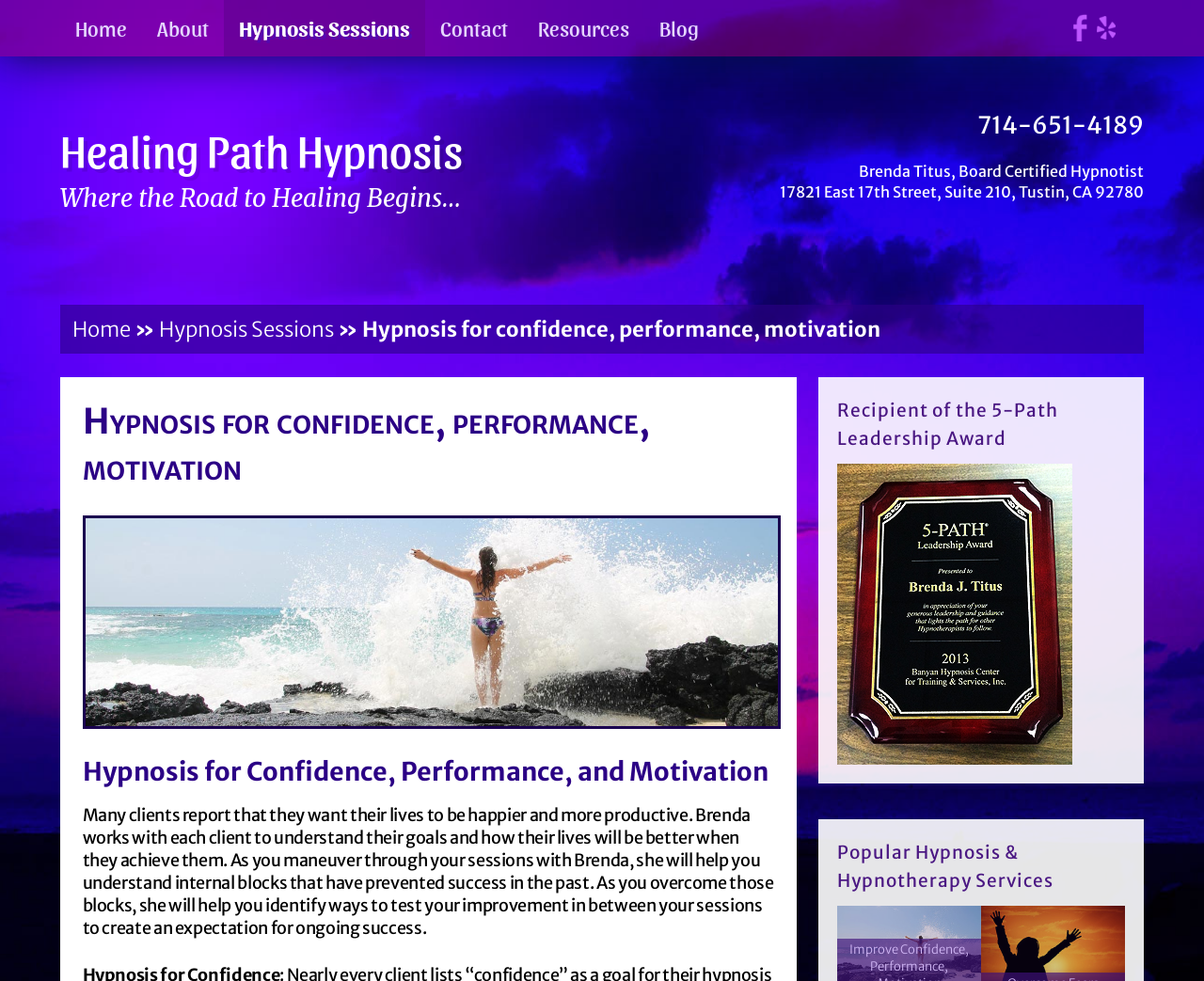Can you extract the headline from the webpage for me?

Healing Path Hypnosis